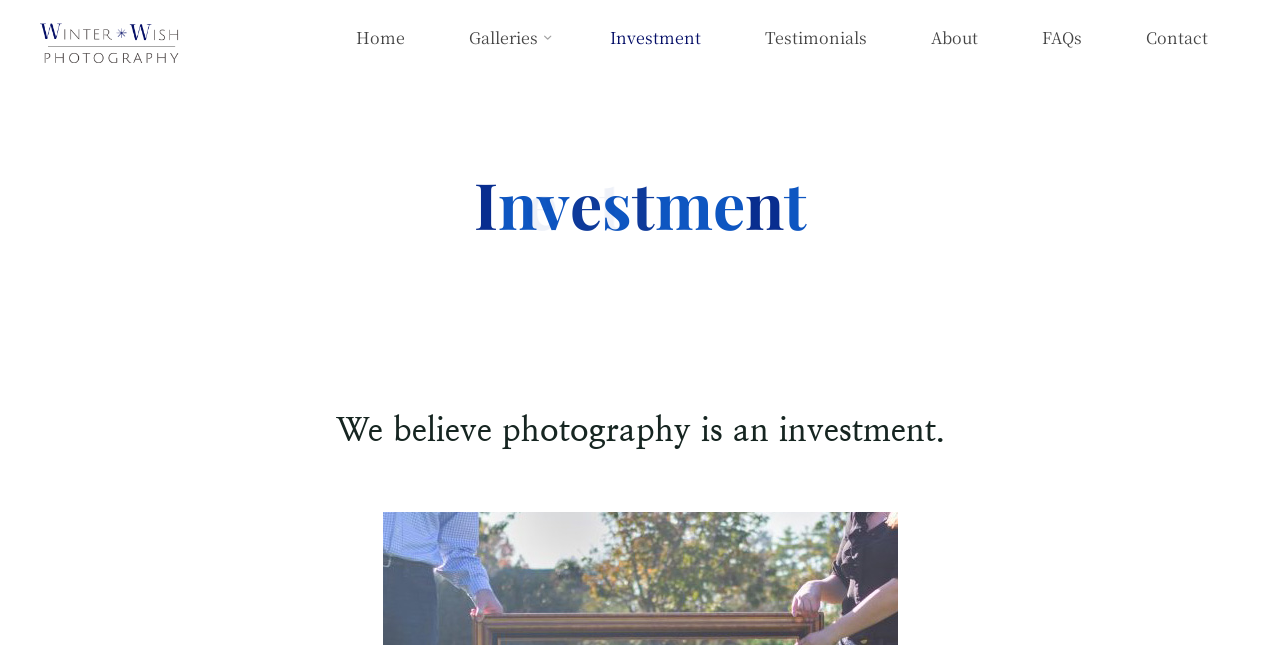Using the description "Investment", locate and provide the bounding box of the UI element.

[0.452, 0.0, 0.573, 0.116]